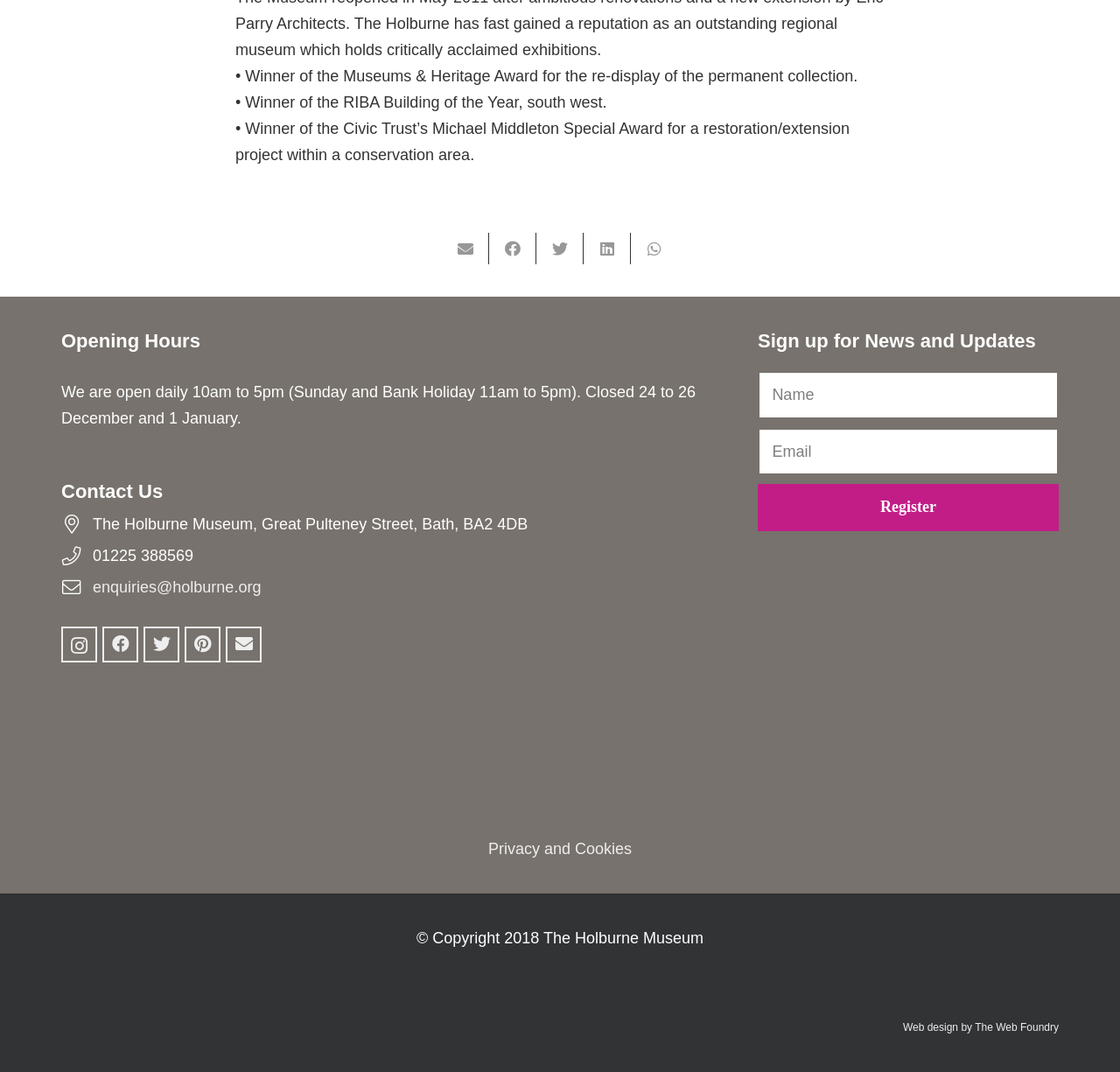What is the purpose of the 'Sign up for News and Updates' section?
Please utilize the information in the image to give a detailed response to the question.

The 'Sign up for News and Updates' section appears to be a form that allows users to register for news and updates from the museum, with fields to enter information and a 'Register' button to submit the form.